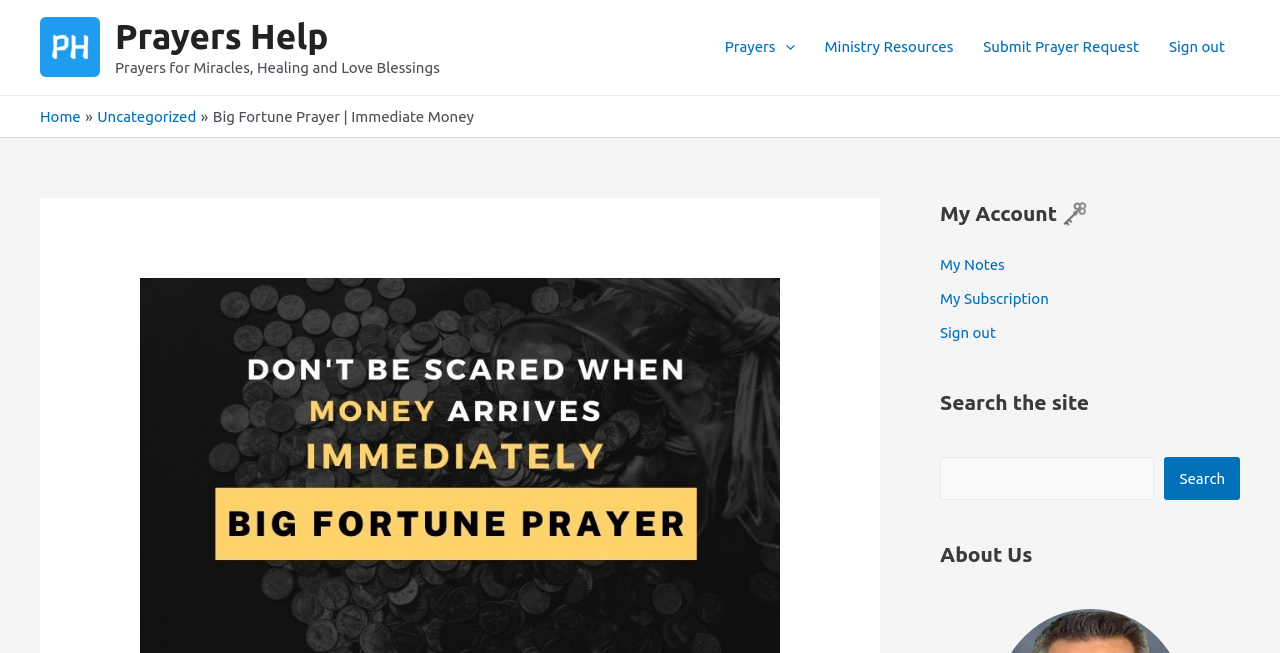Please give a one-word or short phrase response to the following question: 
What is the function of the 'Menu Toggle' button?

To expand or collapse the menu